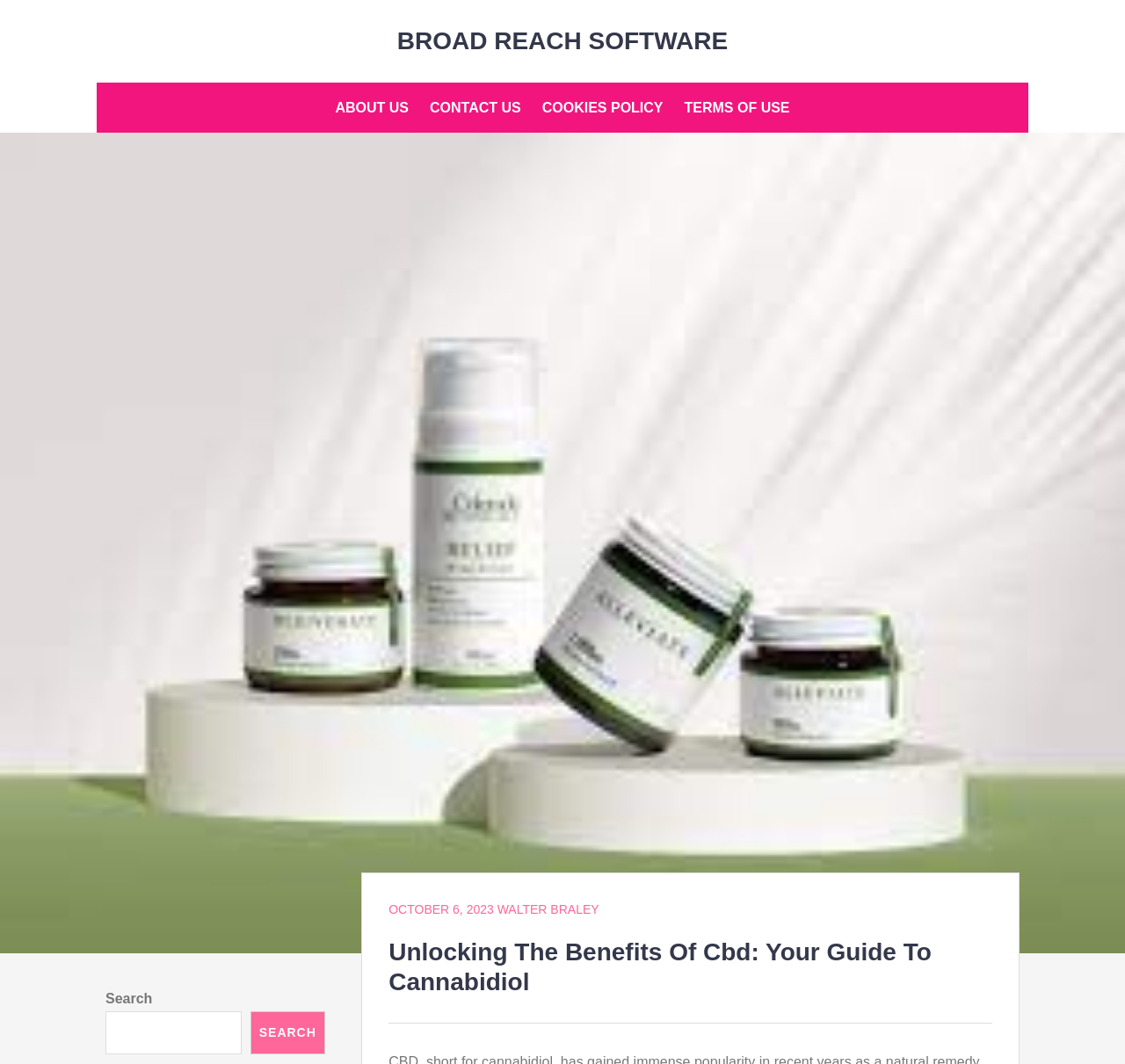Point out the bounding box coordinates of the section to click in order to follow this instruction: "contact us".

[0.373, 0.086, 0.472, 0.116]